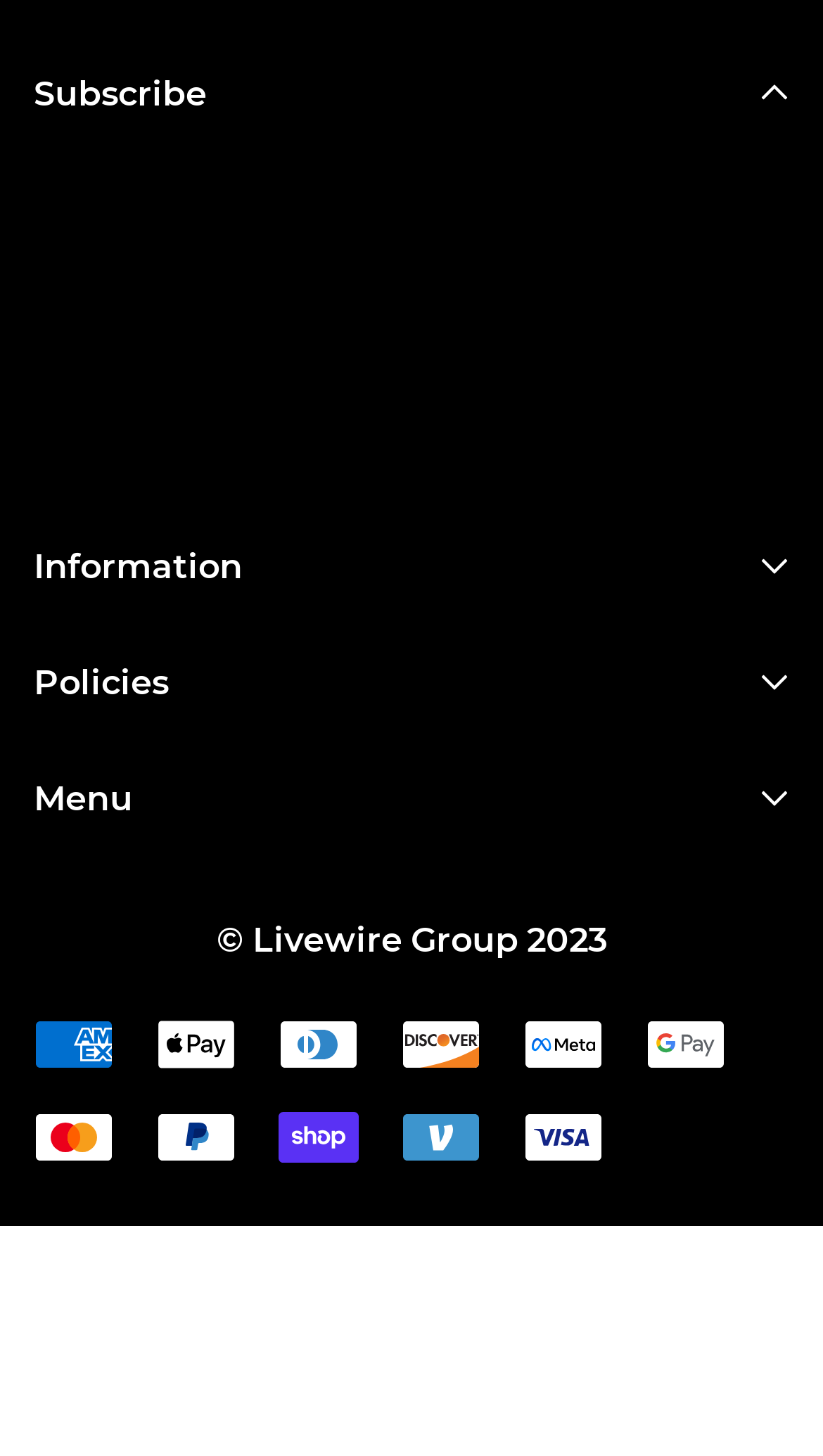Identify the bounding box coordinates of the specific part of the webpage to click to complete this instruction: "Call the phone number".

[0.041, 0.526, 0.403, 0.554]